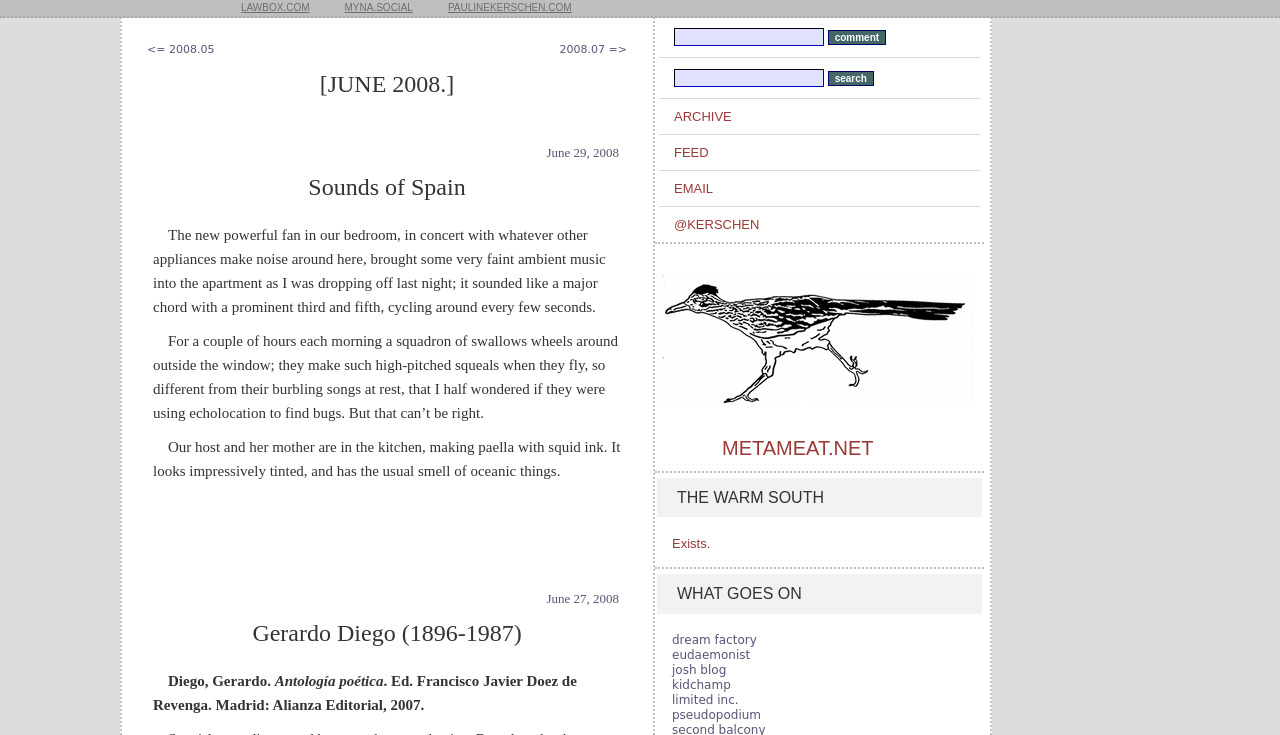Articulate a complete and detailed caption of the webpage elements.

This webpage appears to be a personal blog or journal, with a focus on the author's experiences and thoughts. At the top of the page, there are three links to other websites: LAWBOX.COM, MYNA.SOCIAL, and PAULINEKERSCHEN.COM. Below these links, there is a navigation menu with links to archives, feeds, email, and other social media profiles.

The main content of the page is divided into several sections. The first section is a series of links to specific dates in June 2008, with the most recent date at the top. Below these links, there are several blocks of text that appear to be journal entries or blog posts. The first entry describes the sounds of Spain and the author's experience with a new fan in their bedroom. The second entry talks about swallows flying outside the window and the author's host making paella with squid ink.

The next section of the page appears to be a list of links to other websites or blogs, with titles such as "Gerardo Diego (1896-1987)" and "Antología poética". Below this list, there are two text boxes and two buttons, one labeled "comment" and the other labeled "search".

At the bottom of the page, there is a large image, and below the image, there is a heading that reads "METAMEAT.NET". Below this heading, there are several links to other pages or sections of the website, including "THE WARM SOUTH", "WHAT GOES ON", and several other titles.

Throughout the page, there are a total of 14 links to other websites or pages, 11 blocks of text, 2 text boxes, 2 buttons, and 1 image. The layout of the page is somewhat cluttered, with many elements competing for attention. However, the use of headings and sections helps to organize the content and make it easier to navigate.